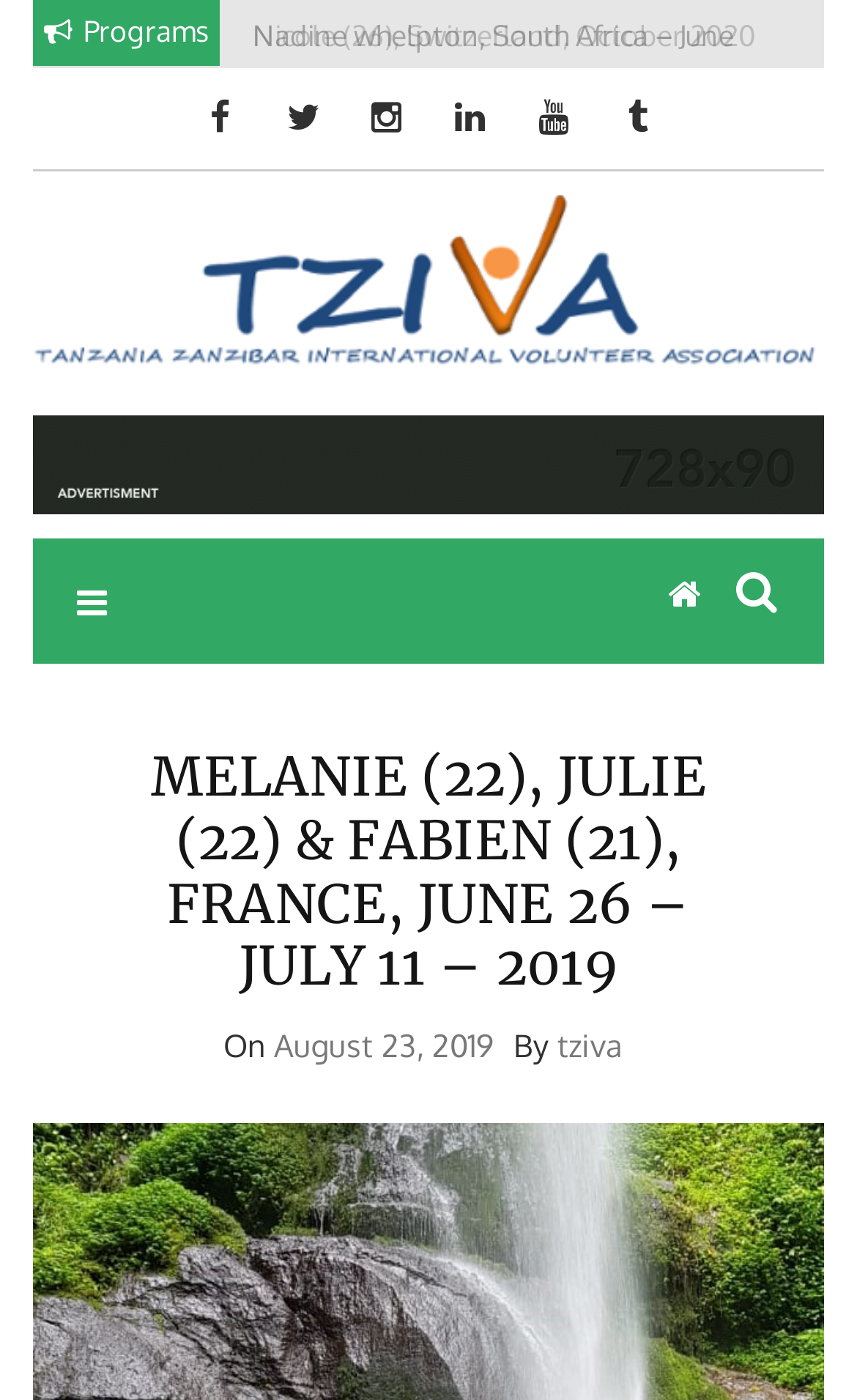Refer to the image and answer the question with as much detail as possible: What is the name of the organization?

I found the StaticText element [149] with the text 'Tanzania Zanzibar International Volunteer Association', which is likely the name of the organization.